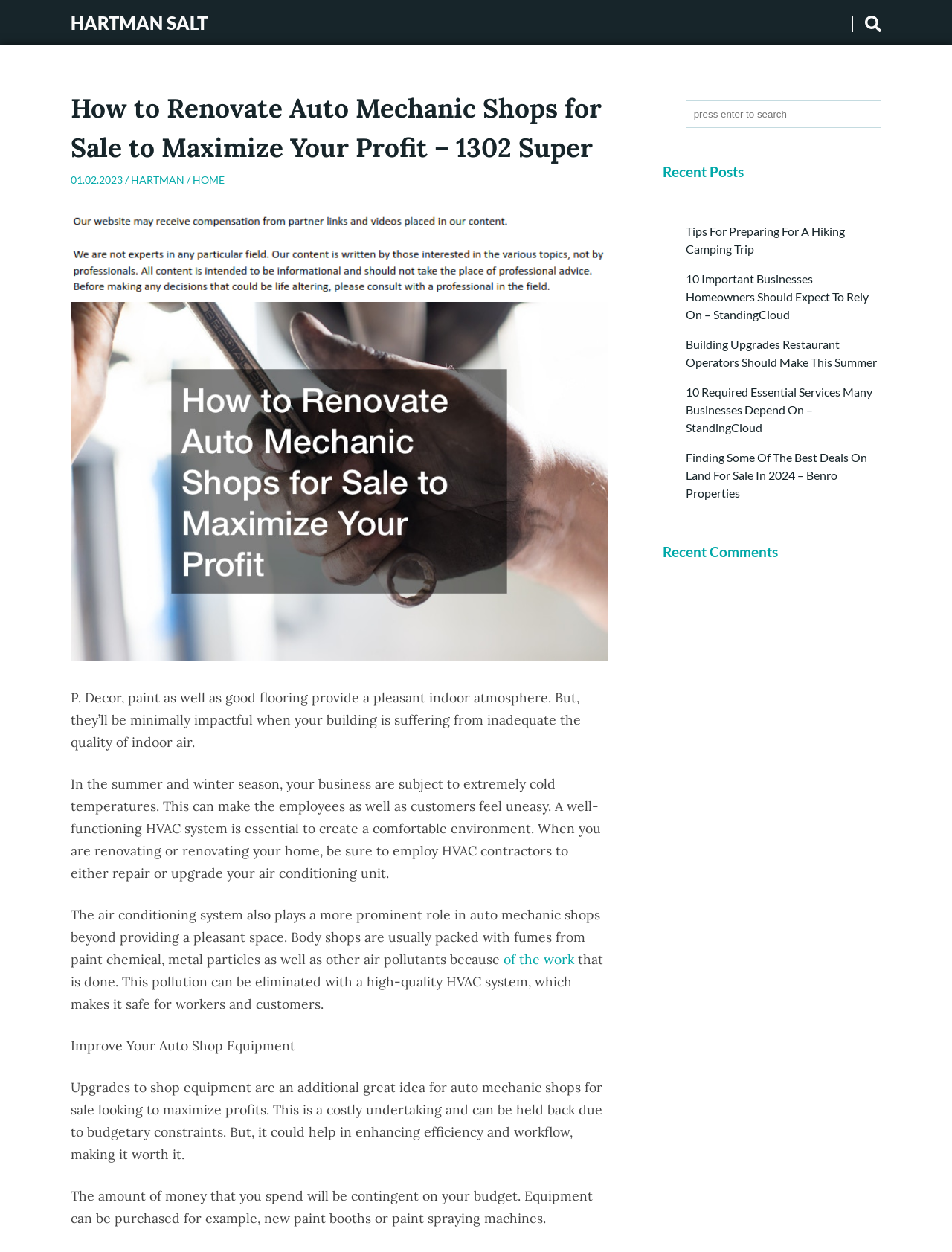What is the section below the main article about?
Please describe in detail the information shown in the image to answer the question.

The section below the main article appears to be a sidebar that lists recent posts and comments, providing links to other related articles and topics.